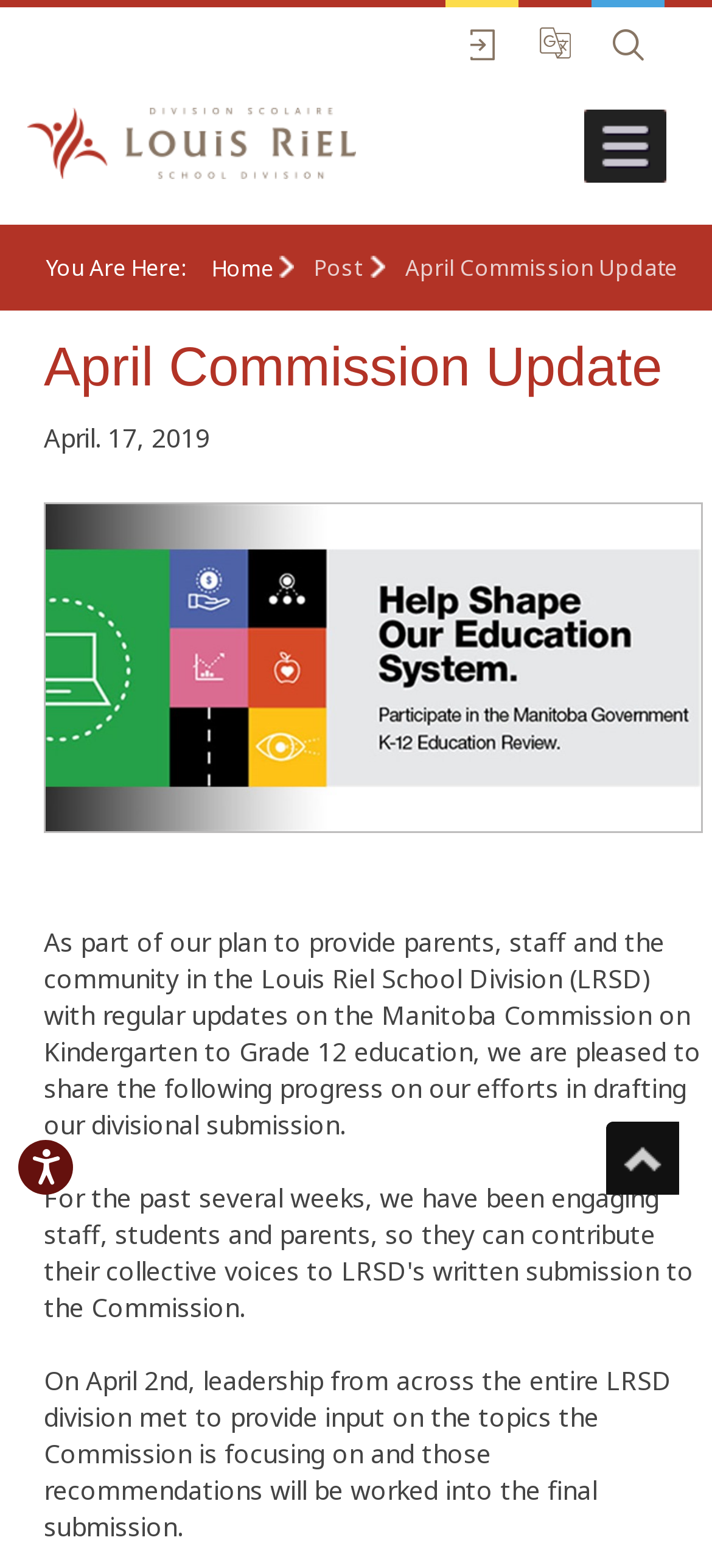Provide the bounding box coordinates for the UI element that is described by this text: "louis riel school division". The coordinates should be in the form of four float numbers between 0 and 1: [left, top, right, bottom].

[0.038, 0.069, 0.523, 0.114]